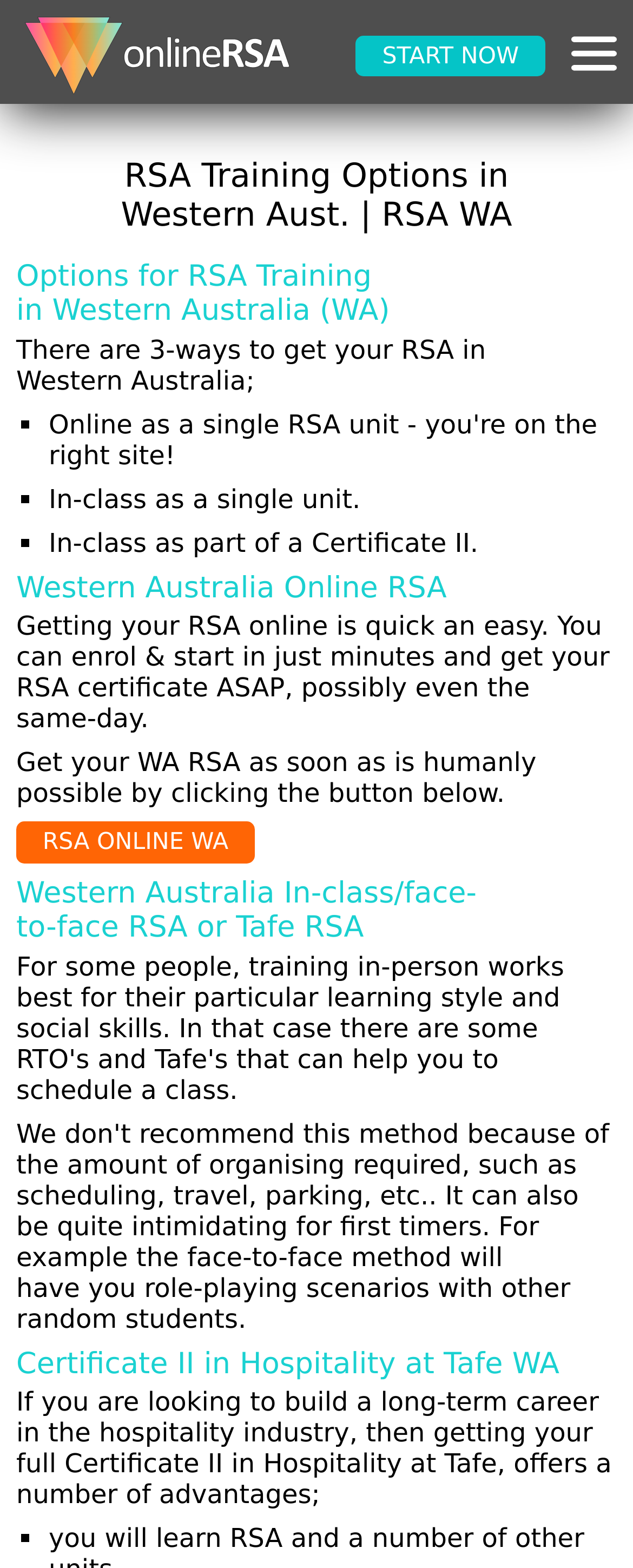Identify the bounding box coordinates for the UI element described as follows: "Start". Ensure the coordinates are four float numbers between 0 and 1, formatted as [left, top, right, bottom].

[0.562, 0.022, 0.862, 0.049]